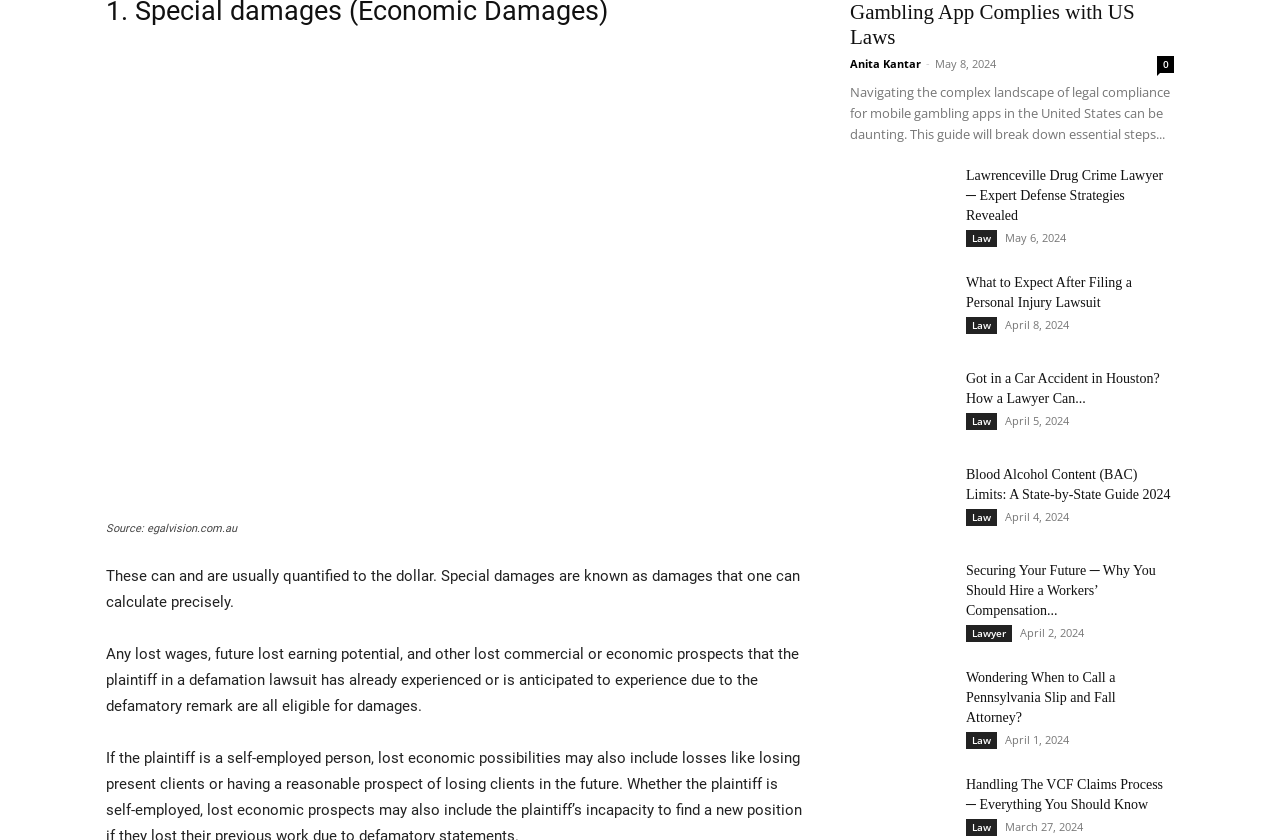What is the function of the links with the text 'Law' or 'Lawyer'?
Based on the visual information, provide a detailed and comprehensive answer.

The links with the text 'Law' or 'Lawyer' appear to be categorizing the articles by topic or practice area, allowing readers to quickly identify the type of legal information being presented in each article.